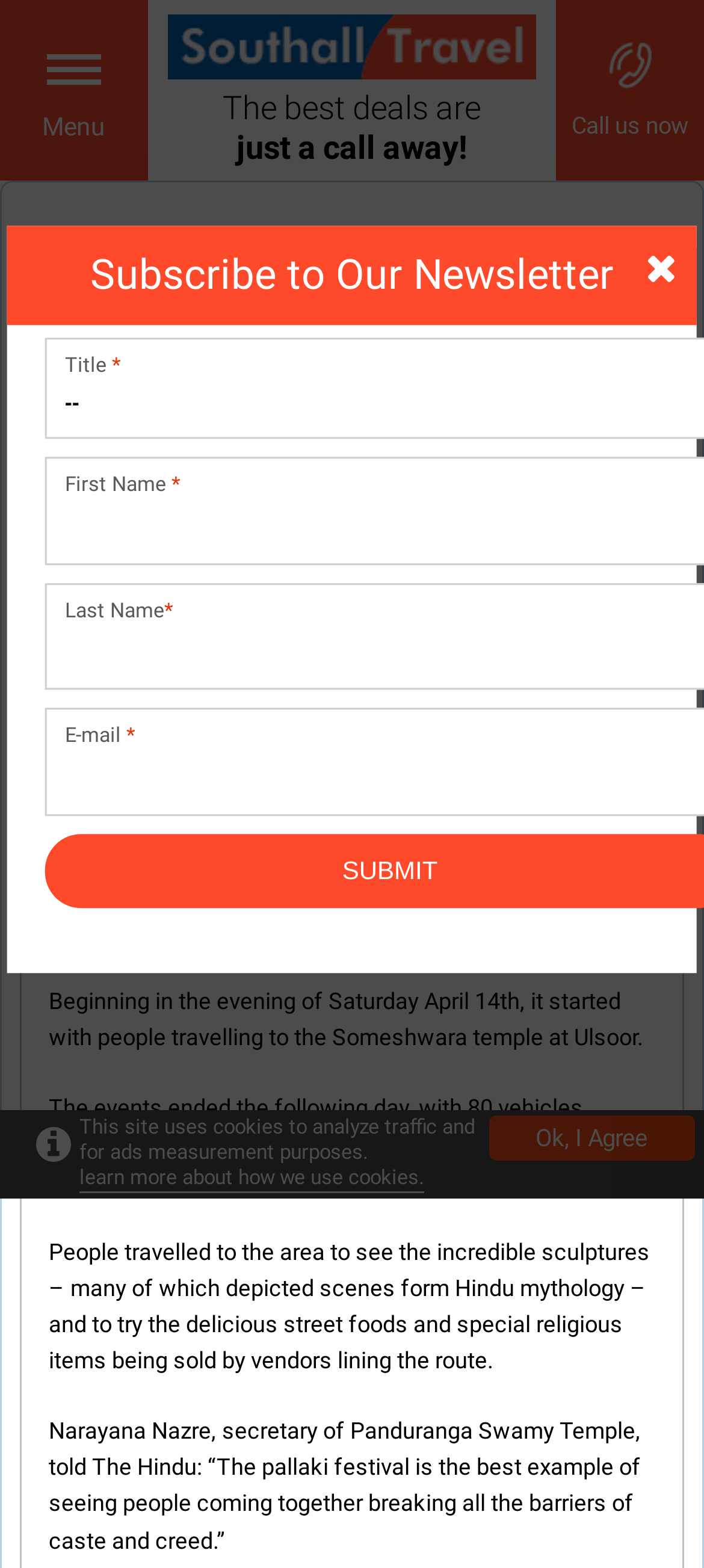Pinpoint the bounding box coordinates of the element you need to click to execute the following instruction: "Click the 'Southall Travel' link at the top". The bounding box should be represented by four float numbers between 0 and 1, in the format [left, top, right, bottom].

[0.239, 0.036, 0.761, 0.054]